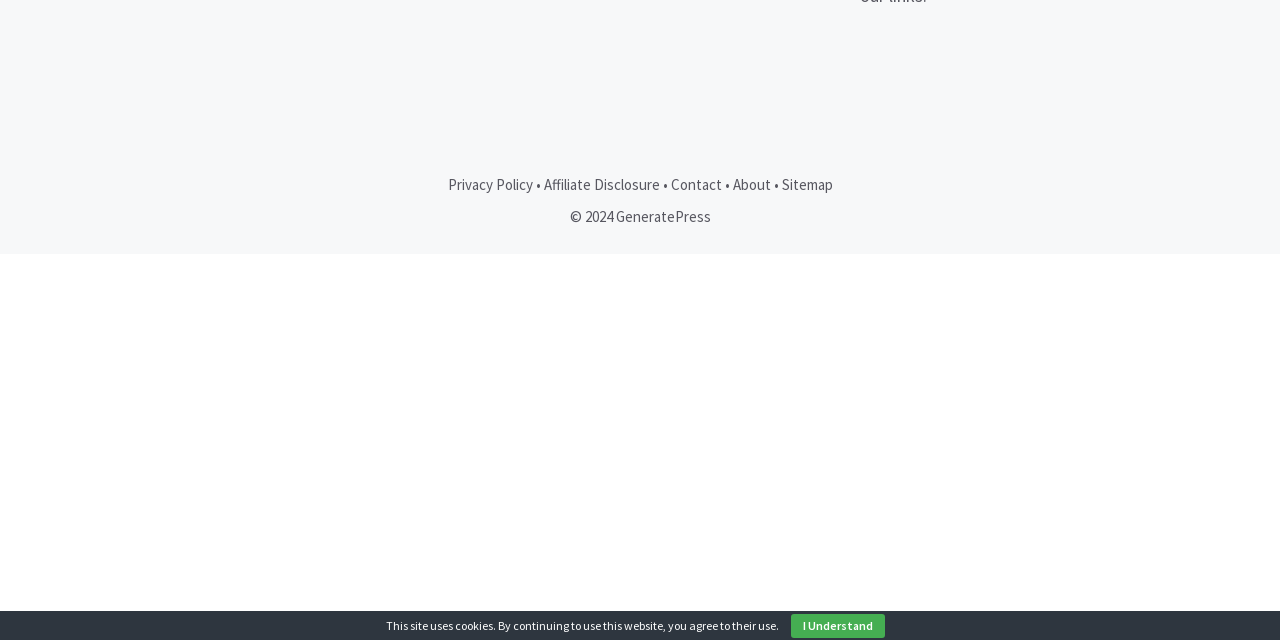Determine the bounding box for the UI element described here: "Contact".

[0.524, 0.273, 0.564, 0.303]